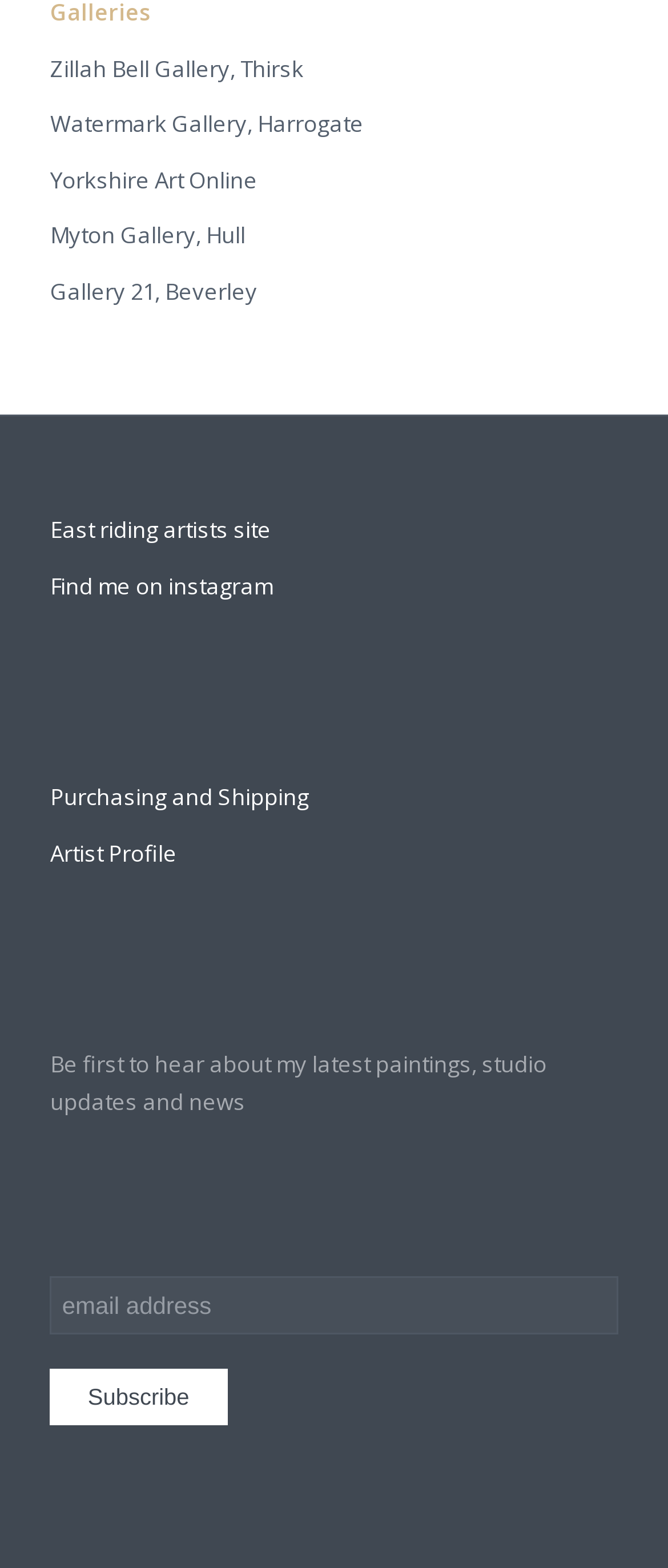What can be purchased from this website?
Based on the image, give a concise answer in the form of a single word or short phrase.

Paintings